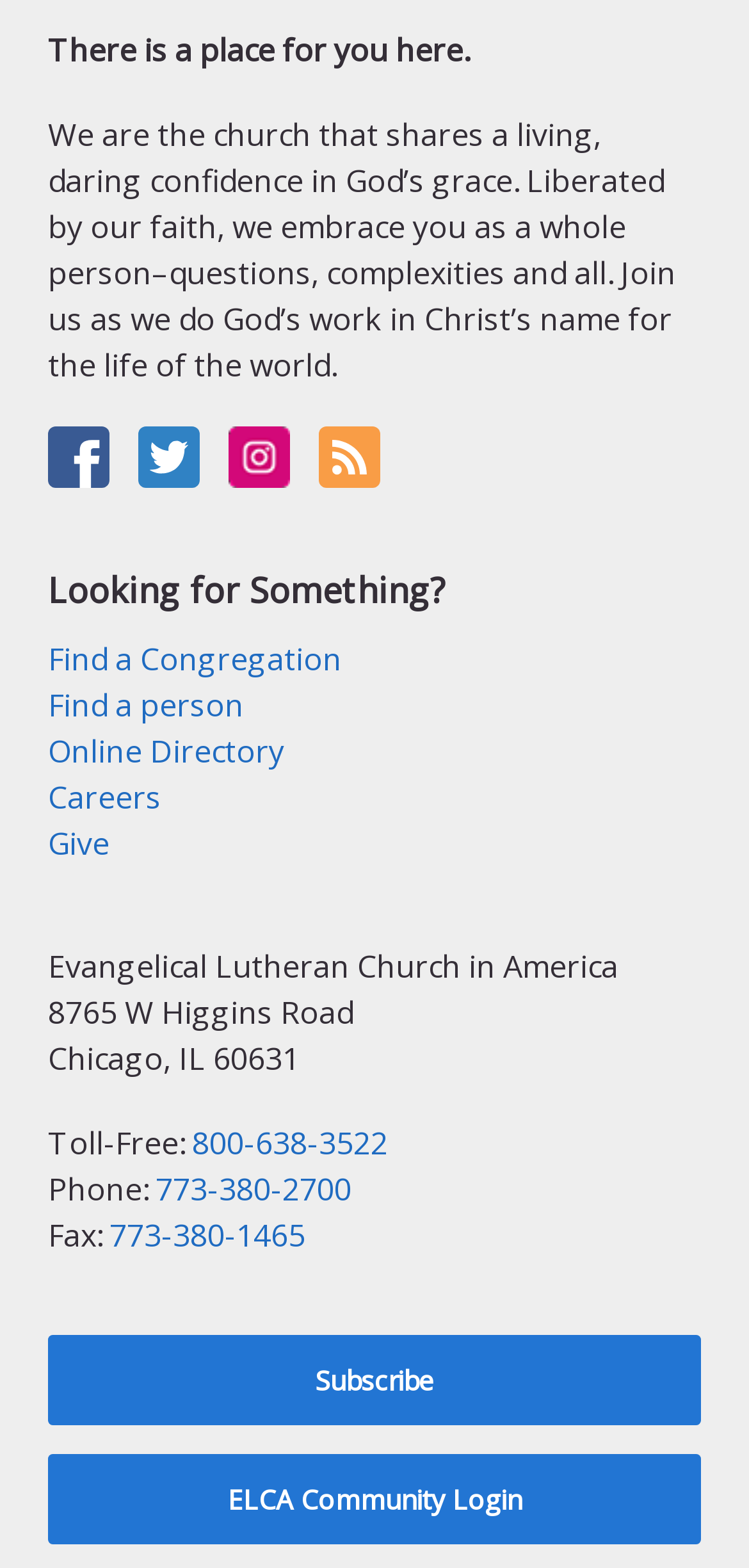What is the name of the church?
Using the image, answer in one word or phrase.

Evangelical Lutheran Church in America